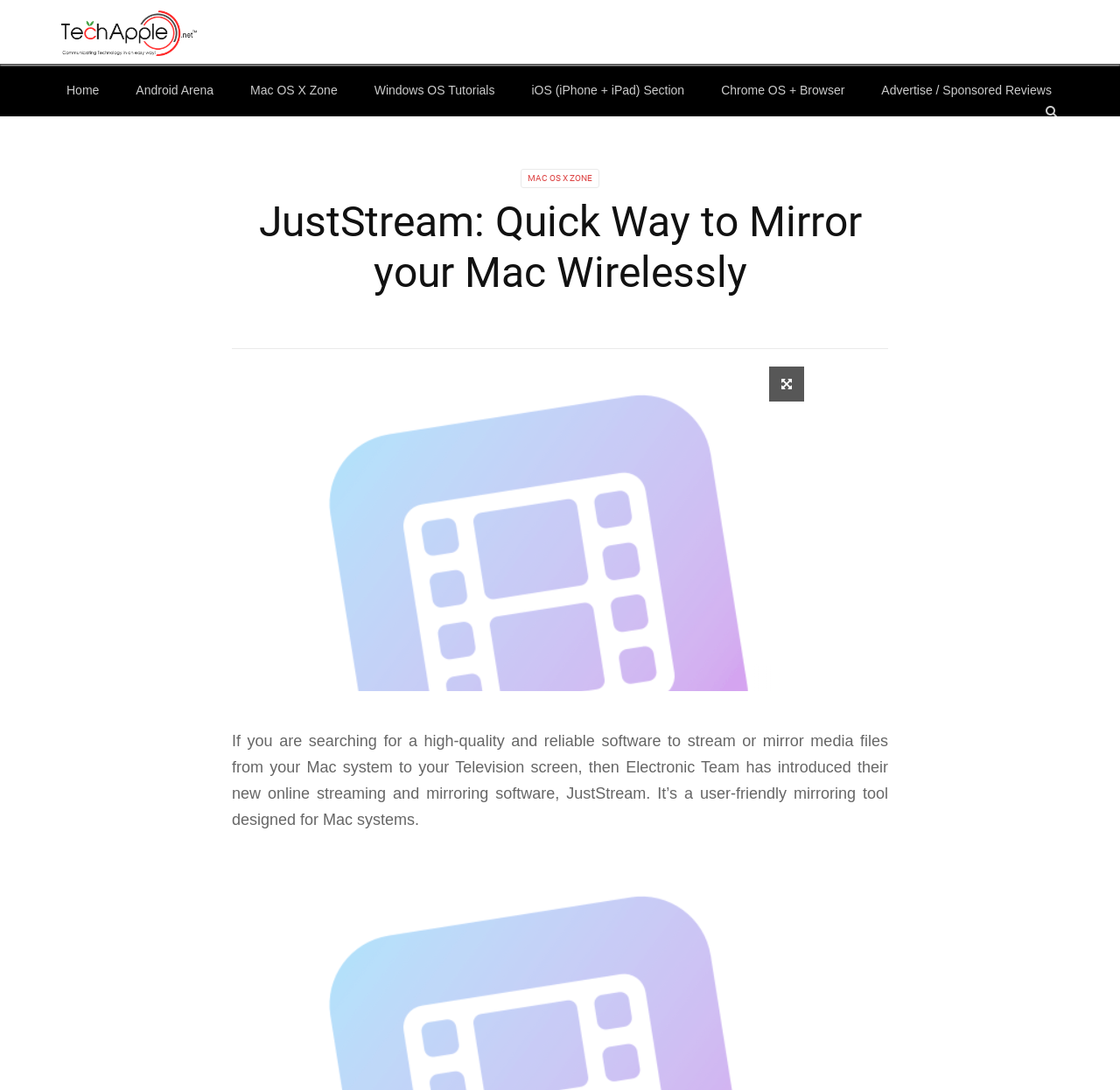Provide a short answer using a single word or phrase for the following question: 
What is the format of the media files that can be streamed using JustStream?

Not specified